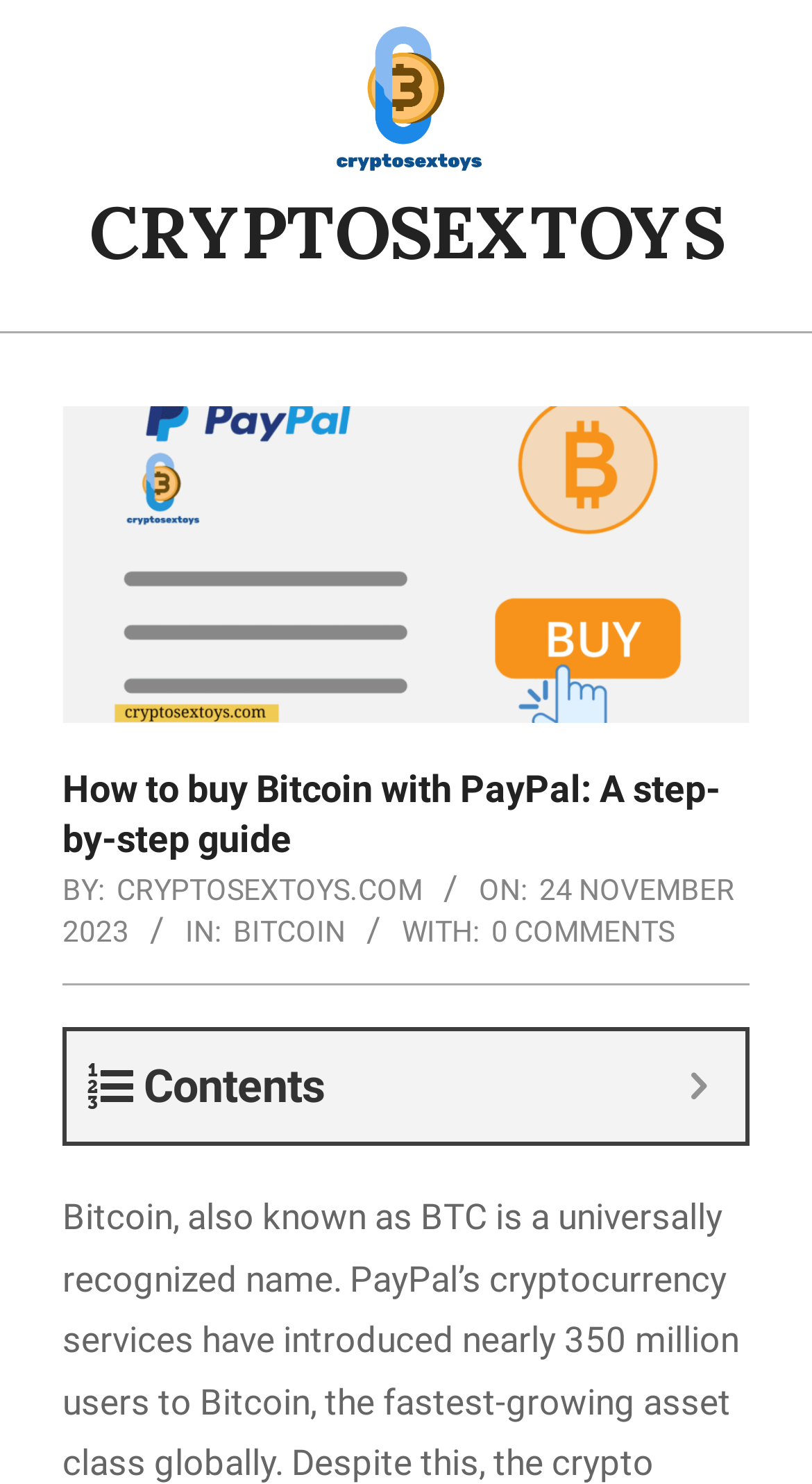What is the main topic of the article?
Based on the image, answer the question with as much detail as possible.

The main topic of the article can be found in the top-middle of the webpage, where it says 'How to buy Bitcoin with PayPal: A step-by-step guide' in a heading format.